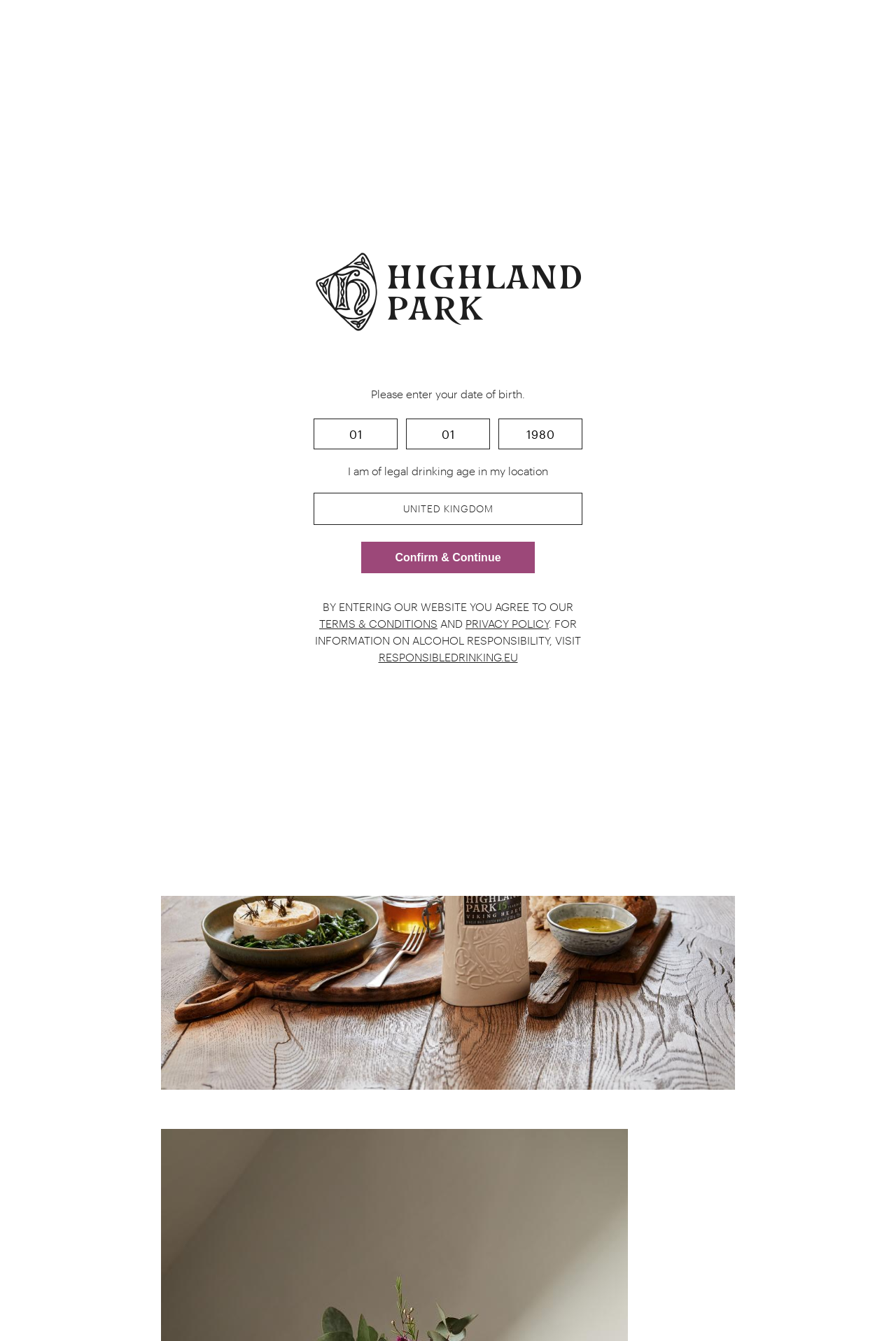What is the design on the back of the decanter?
Can you provide a detailed and comprehensive answer to the question?

The answer can be found in the text that describes the decanter, which states 'look closely at the back and you’ll find the heart motif that inspired this whisky’s name'.